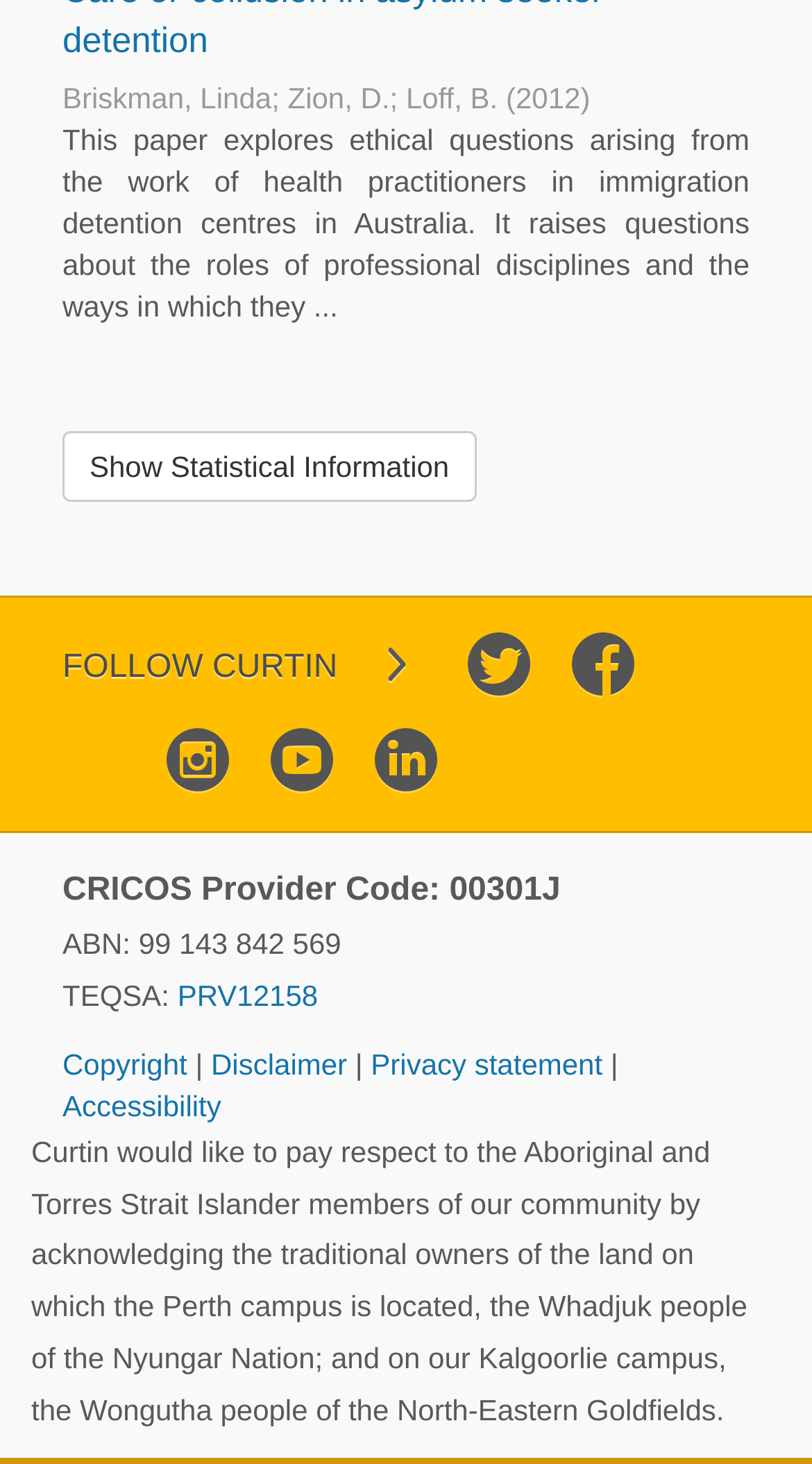Specify the bounding box coordinates of the area to click in order to follow the given instruction: "Click on 'PRV12158'."

[0.219, 0.669, 0.392, 0.691]